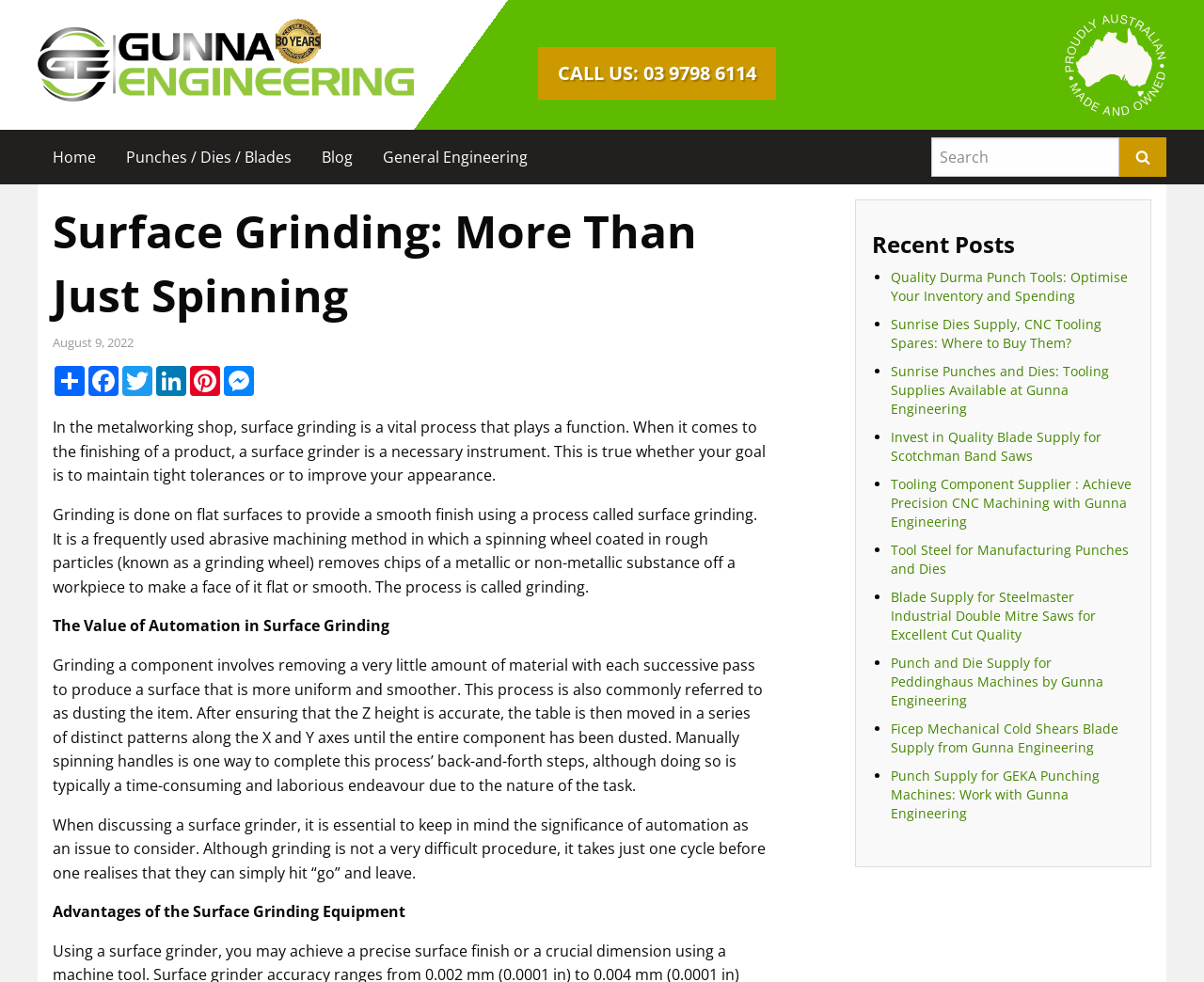Pinpoint the bounding box coordinates of the area that should be clicked to complete the following instruction: "Search for something". The coordinates must be given as four float numbers between 0 and 1, i.e., [left, top, right, bottom].

[0.773, 0.14, 0.969, 0.18]